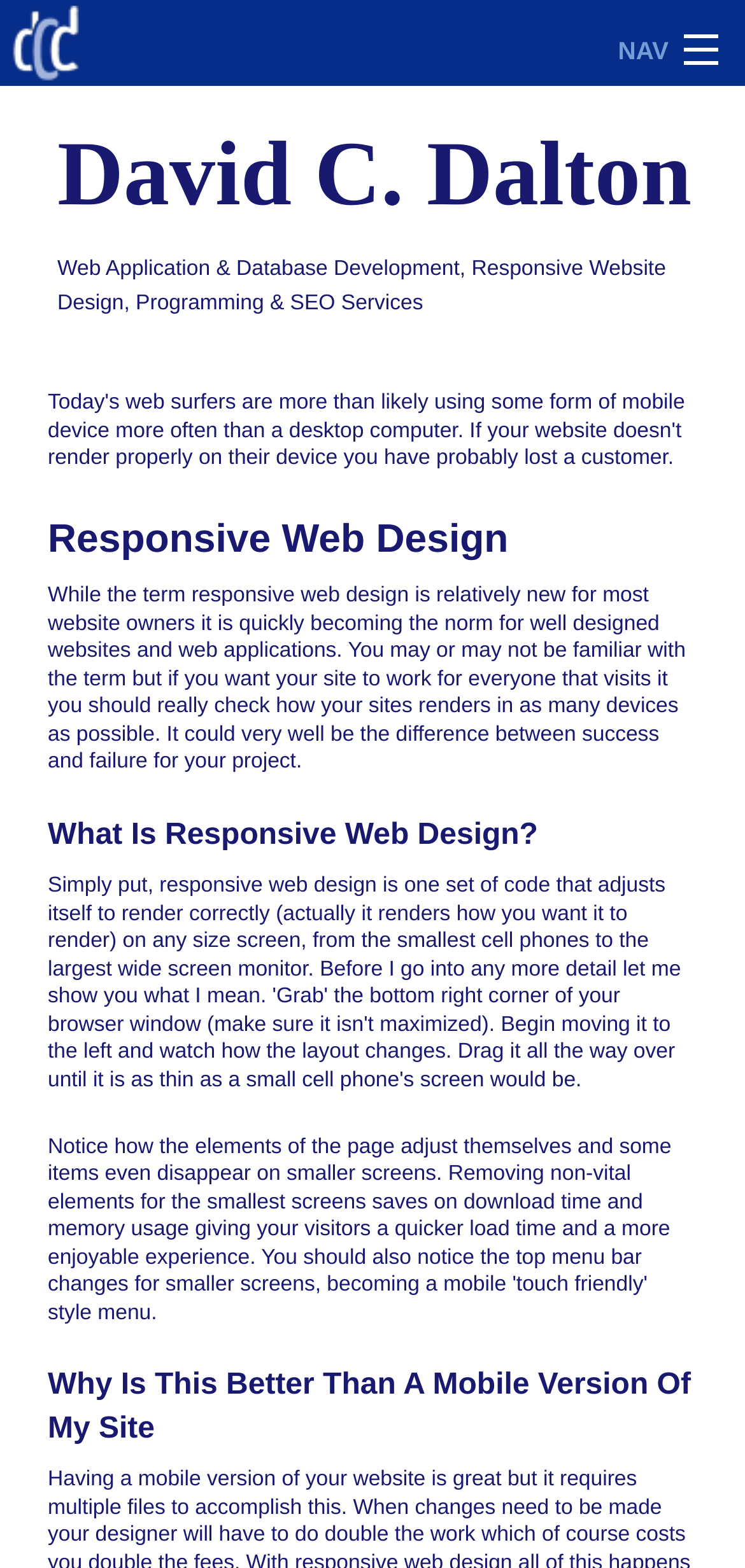How many navigation links are available on the webpage? Using the information from the screenshot, answer with a single word or phrase.

5